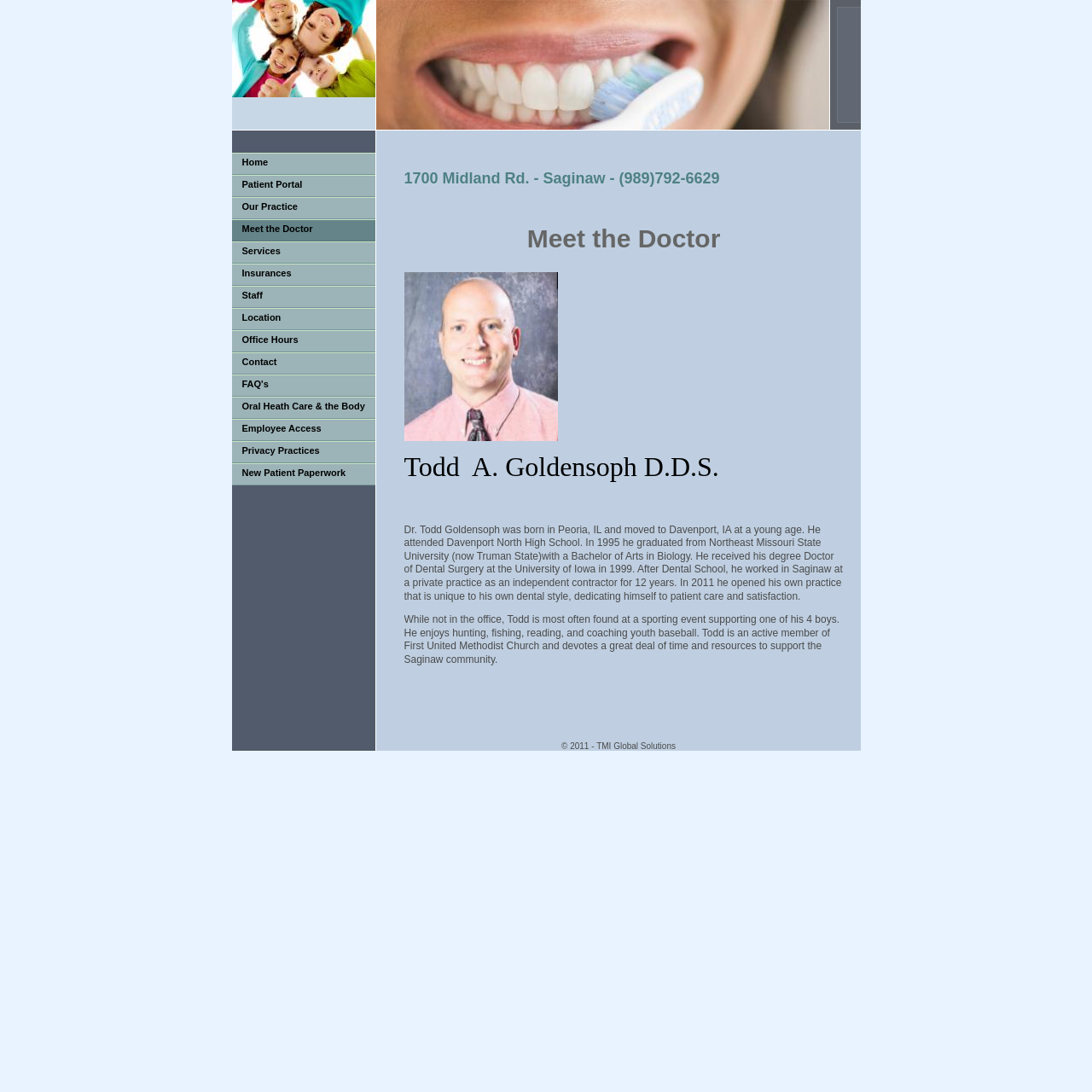Locate and provide the bounding box coordinates for the HTML element that matches this description: "out of order".

None